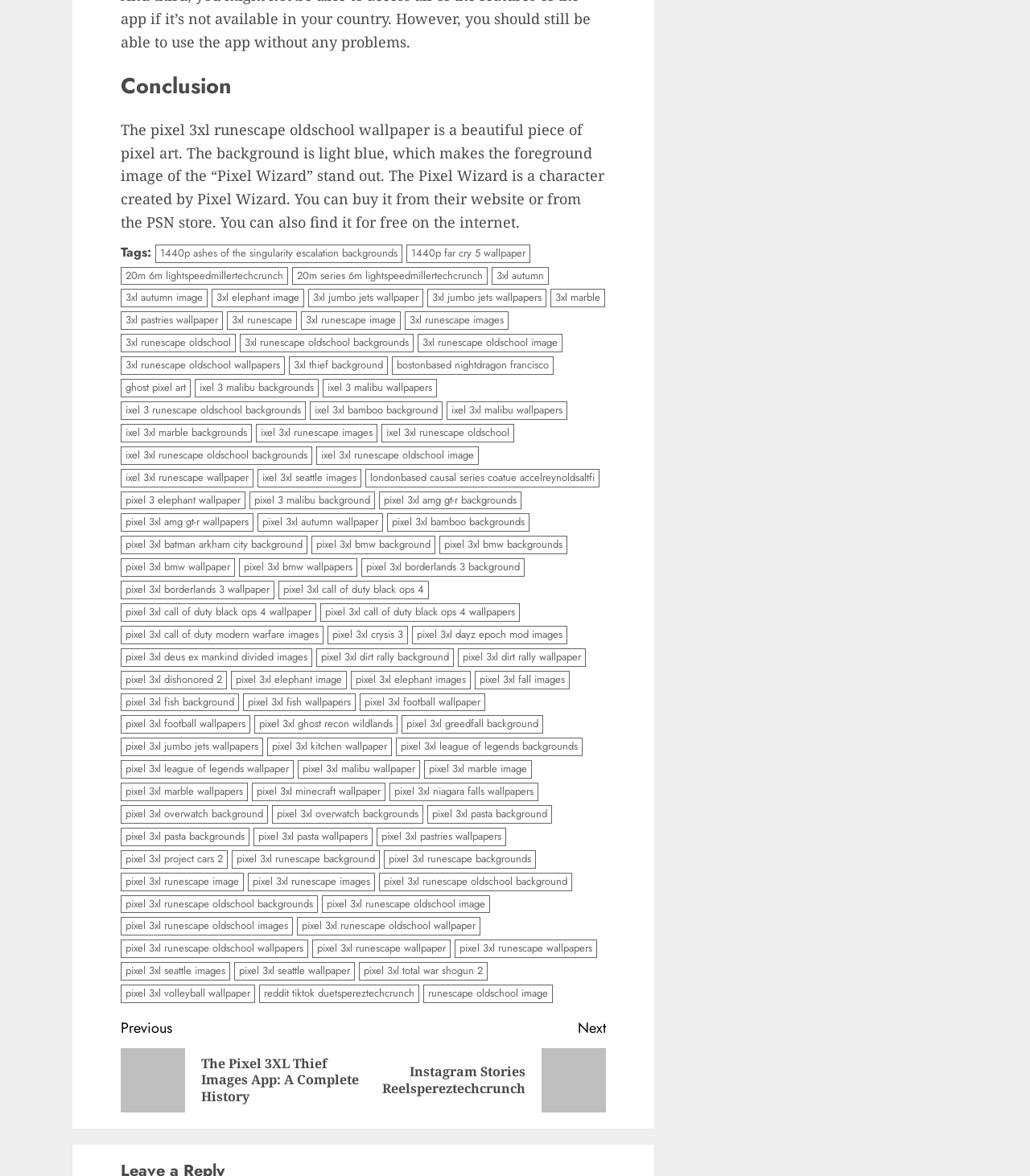Respond to the question below with a single word or phrase:
What is the name of the character created by Pixel Wizard?

Pixel Wizard